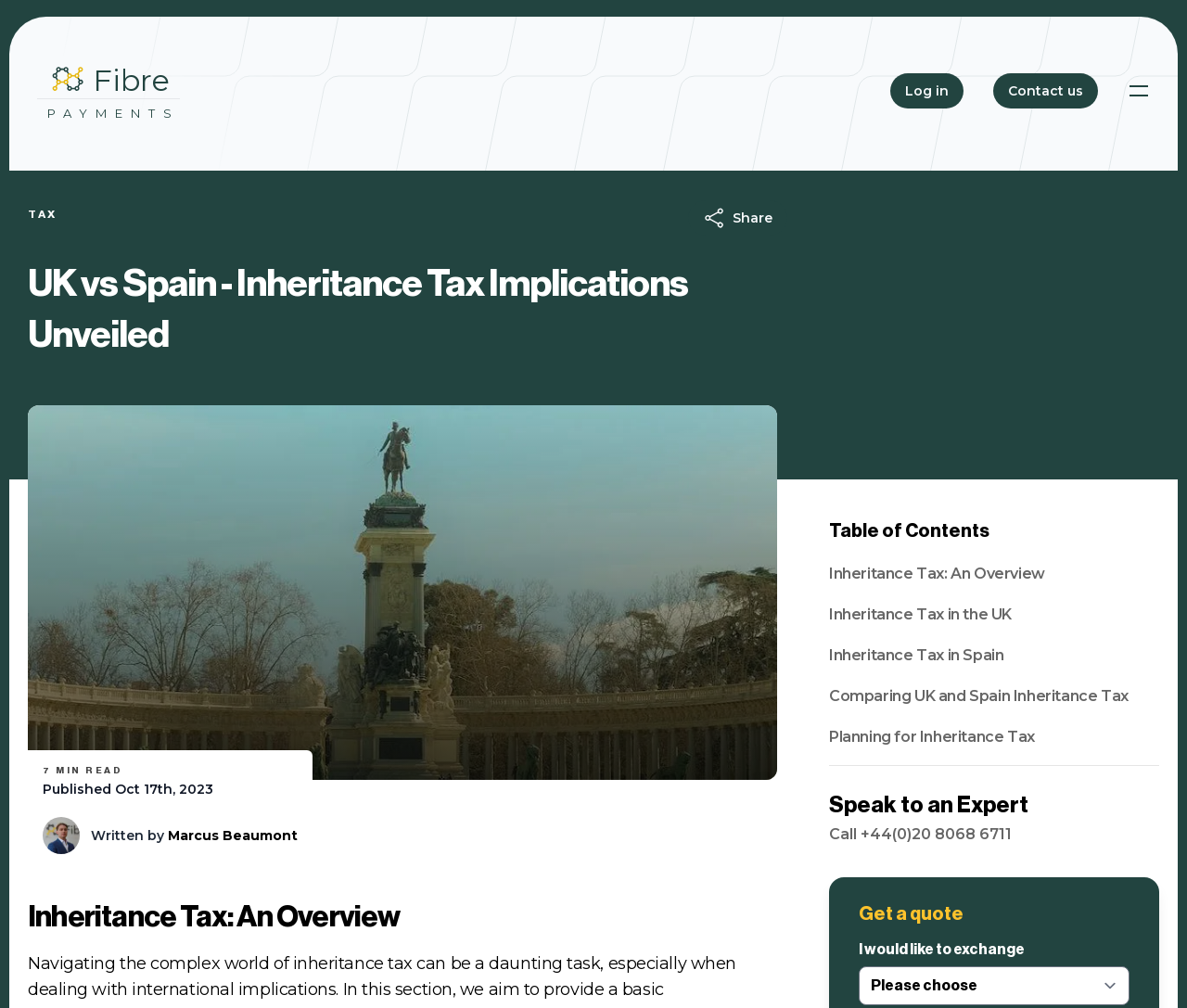Give a detailed account of the webpage, highlighting key information.

This webpage is focused on discussing inheritance tax implications between the UK and Spain, with a focus on efficient estate planning. 

At the top left of the page, there is a navigation menu with links to "Home", "Log in", and "Contact us". On the top right, there is a toggle navigation button. 

Below the navigation menu, there is a heading that reads "UK vs Spain - Inheritance Tax Implications Unveiled". 

To the right of the heading, there is a button to share the content, and an image related to the topic. Below the image, there is a brief description of the article, including the reading time, publication date, and author information. 

The main content of the page is divided into sections, including "Inheritance Tax: An Overview", "Inheritance Tax in the UK", "Inheritance Tax in Spain", "Comparing UK and Spain Inheritance Tax", "Planning for Inheritance Tax", and "Speak to an Expert". Each section has a heading and a brief description. 

On the right side of the page, there is a table of contents that lists the sections mentioned above. 

At the bottom of the page, there is a call-to-action section that encourages users to speak to an expert, with a phone number and a quote request form.